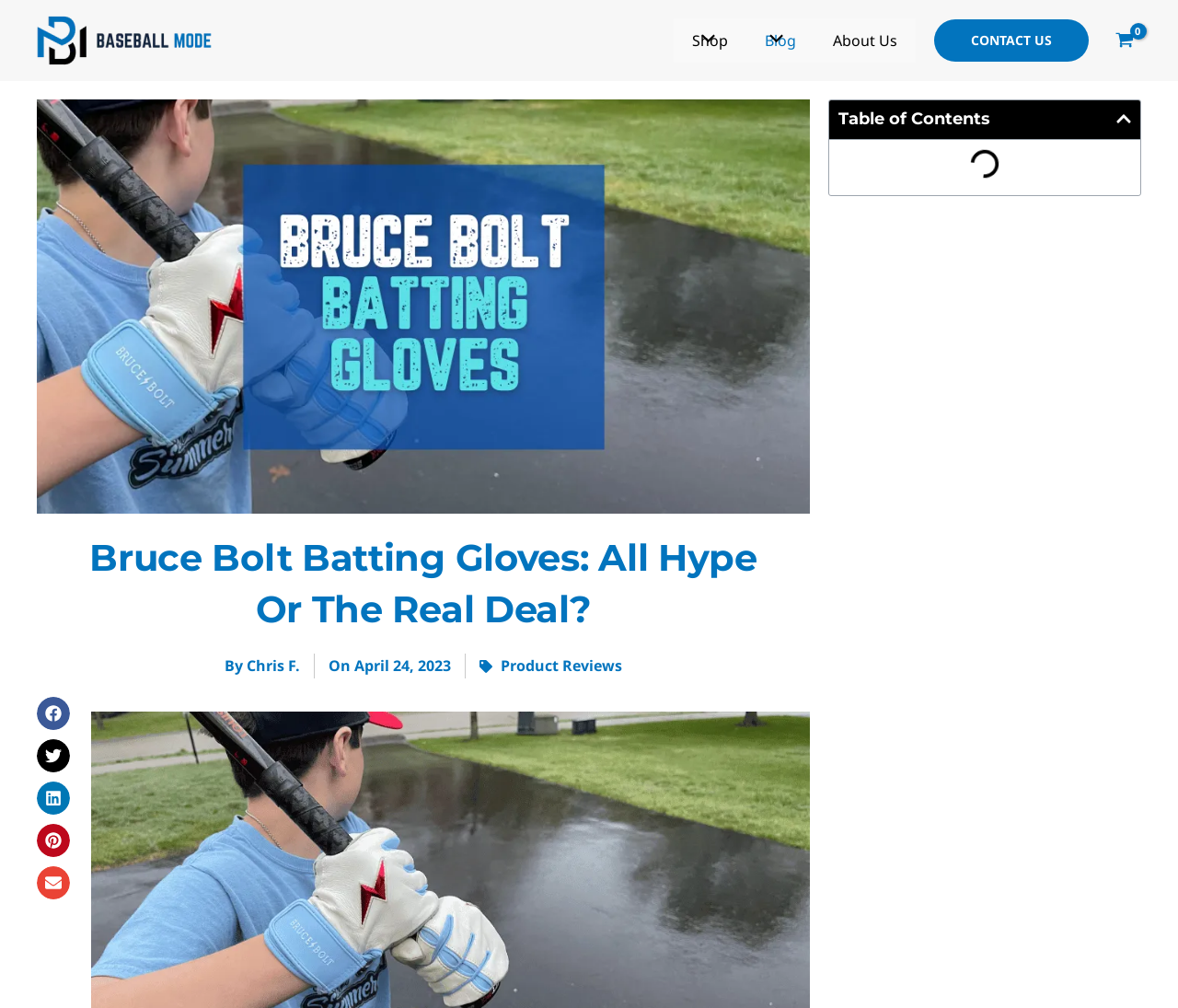Answer the following query with a single word or phrase:
What is the name of the author of the review?

Chris F.